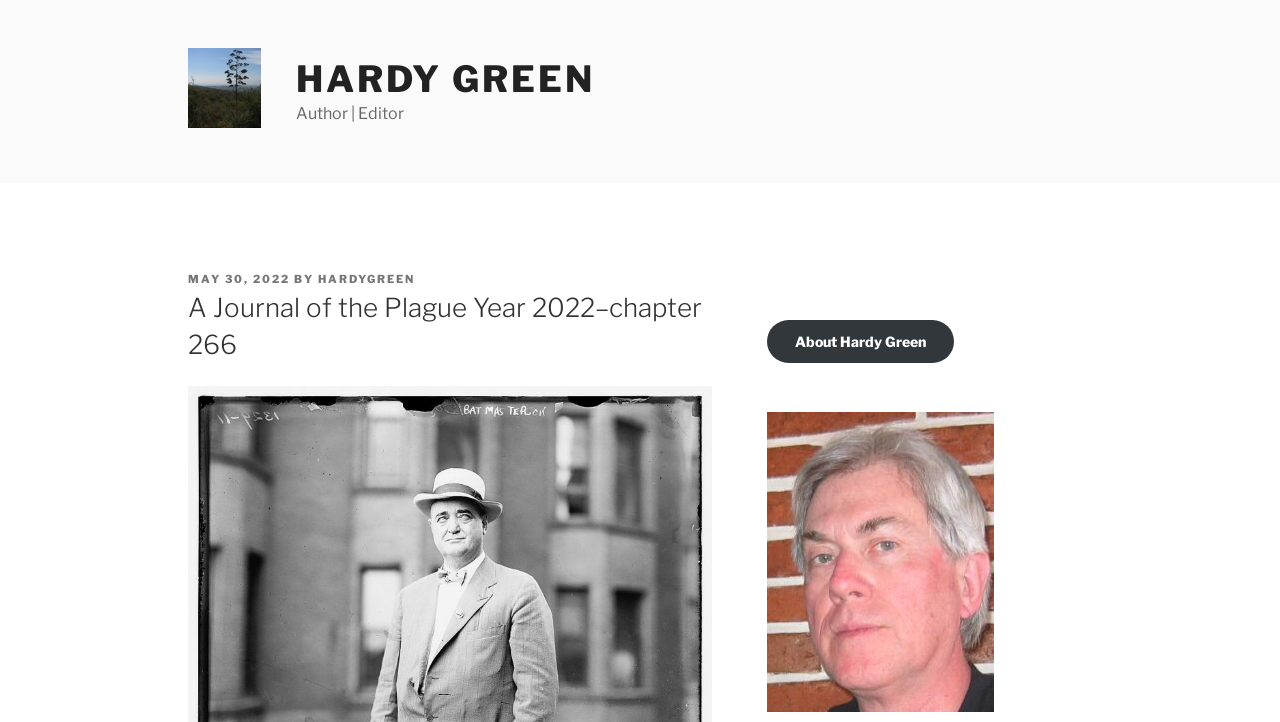What is the chapter title? Look at the image and give a one-word or short phrase answer.

A Journal of the Plague Year 2022–chapter 266